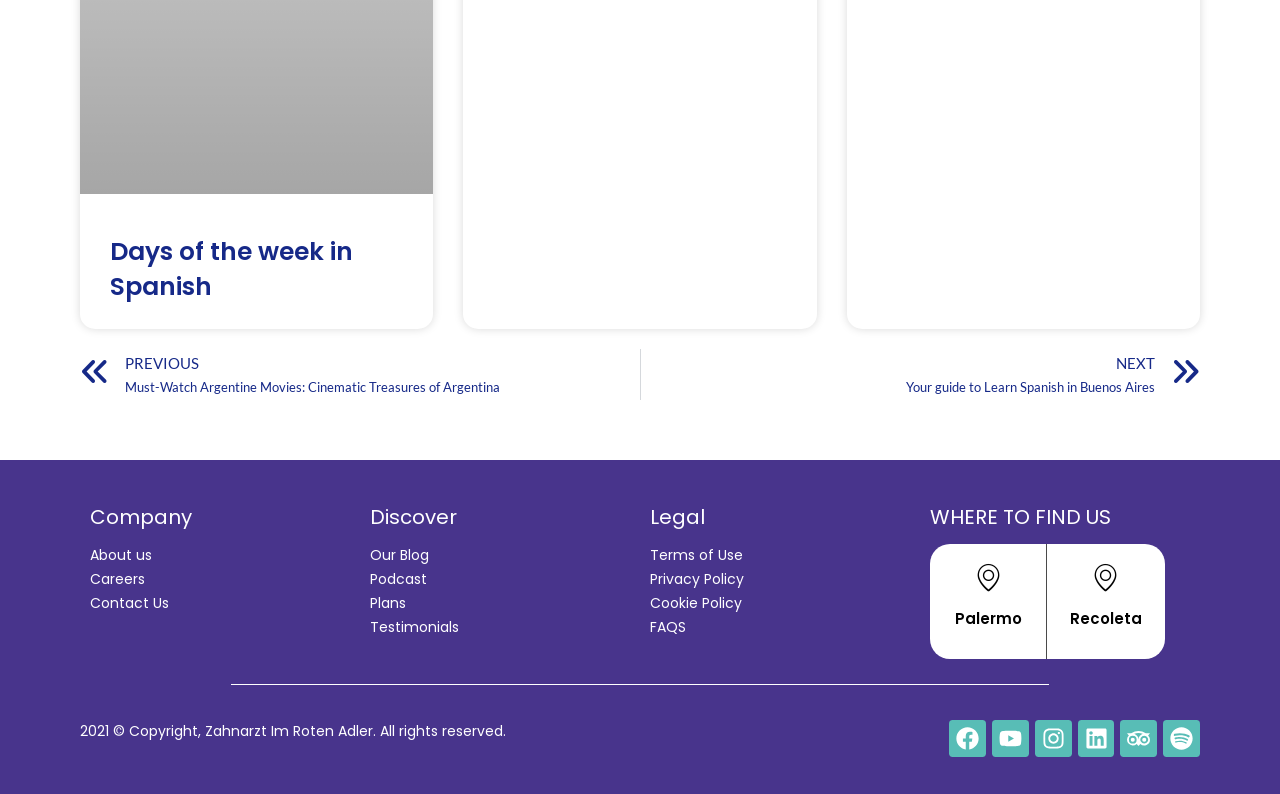Find the bounding box coordinates of the clickable element required to execute the following instruction: "Find us on Facebook". Provide the coordinates as four float numbers between 0 and 1, i.e., [left, top, right, bottom].

[0.742, 0.907, 0.77, 0.953]